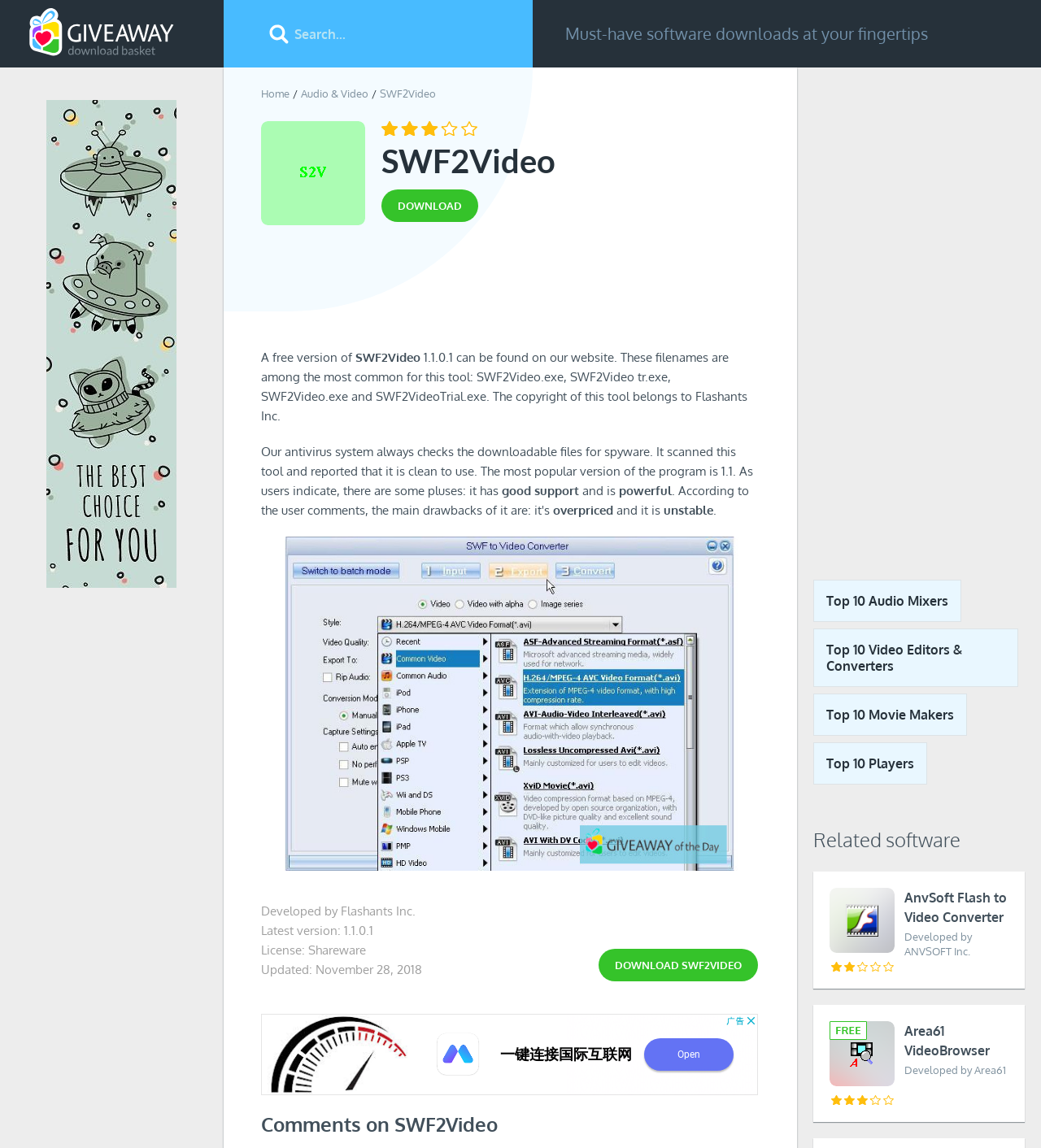Reply to the question with a brief word or phrase: What is the version of the software?

1.1.0.1